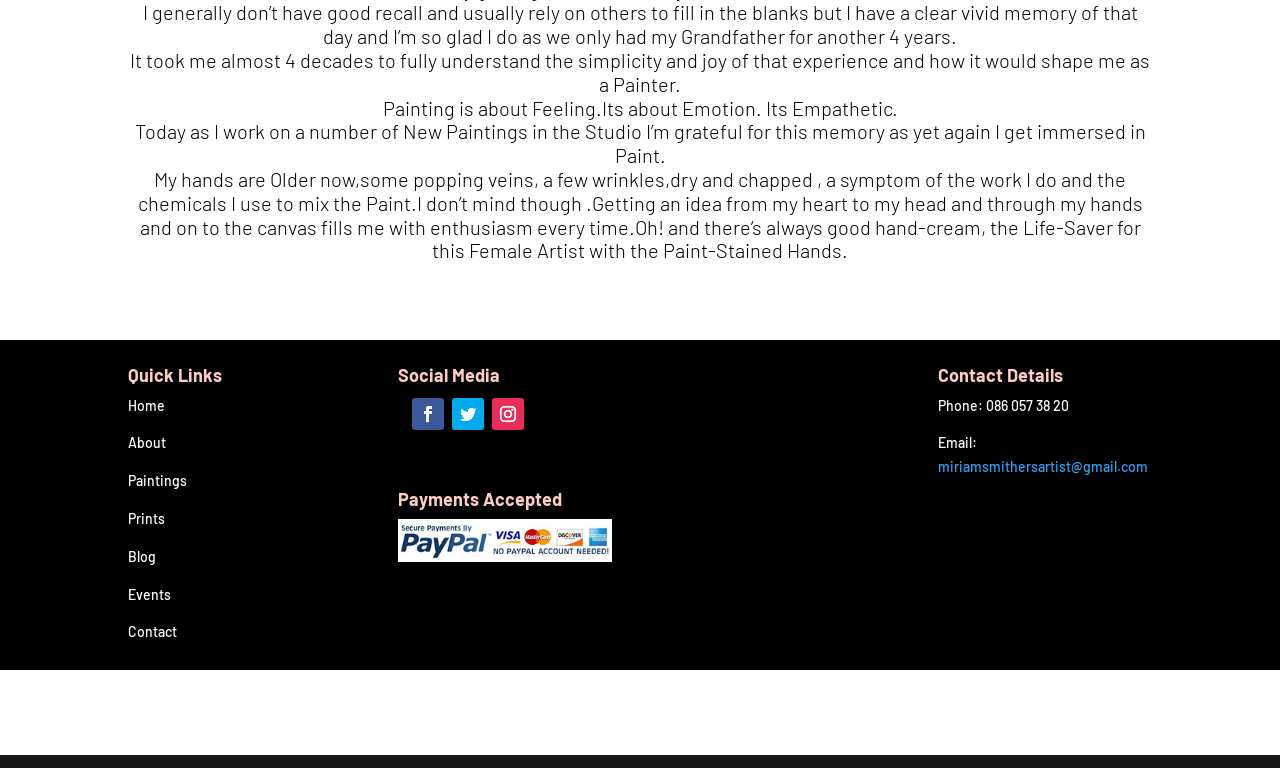Please provide the bounding box coordinates for the element that needs to be clicked to perform the instruction: "Click on the 'Home' link". The coordinates must consist of four float numbers between 0 and 1, formatted as [left, top, right, bottom].

[0.1, 0.516, 0.129, 0.539]